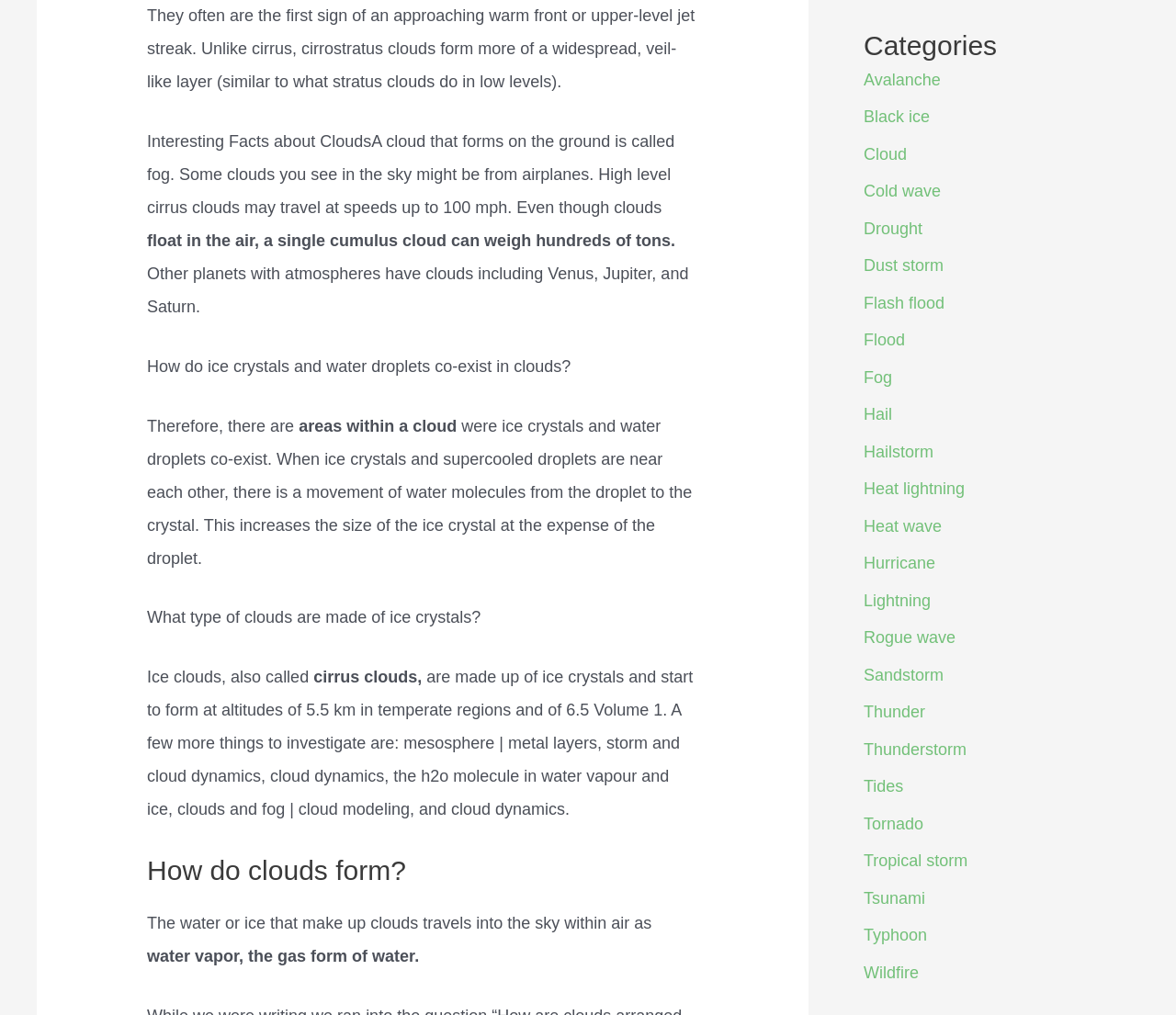Provide the bounding box coordinates for the specified HTML element described in this description: "Flash flood". The coordinates should be four float numbers ranging from 0 to 1, in the format [left, top, right, bottom].

[0.734, 0.289, 0.803, 0.307]